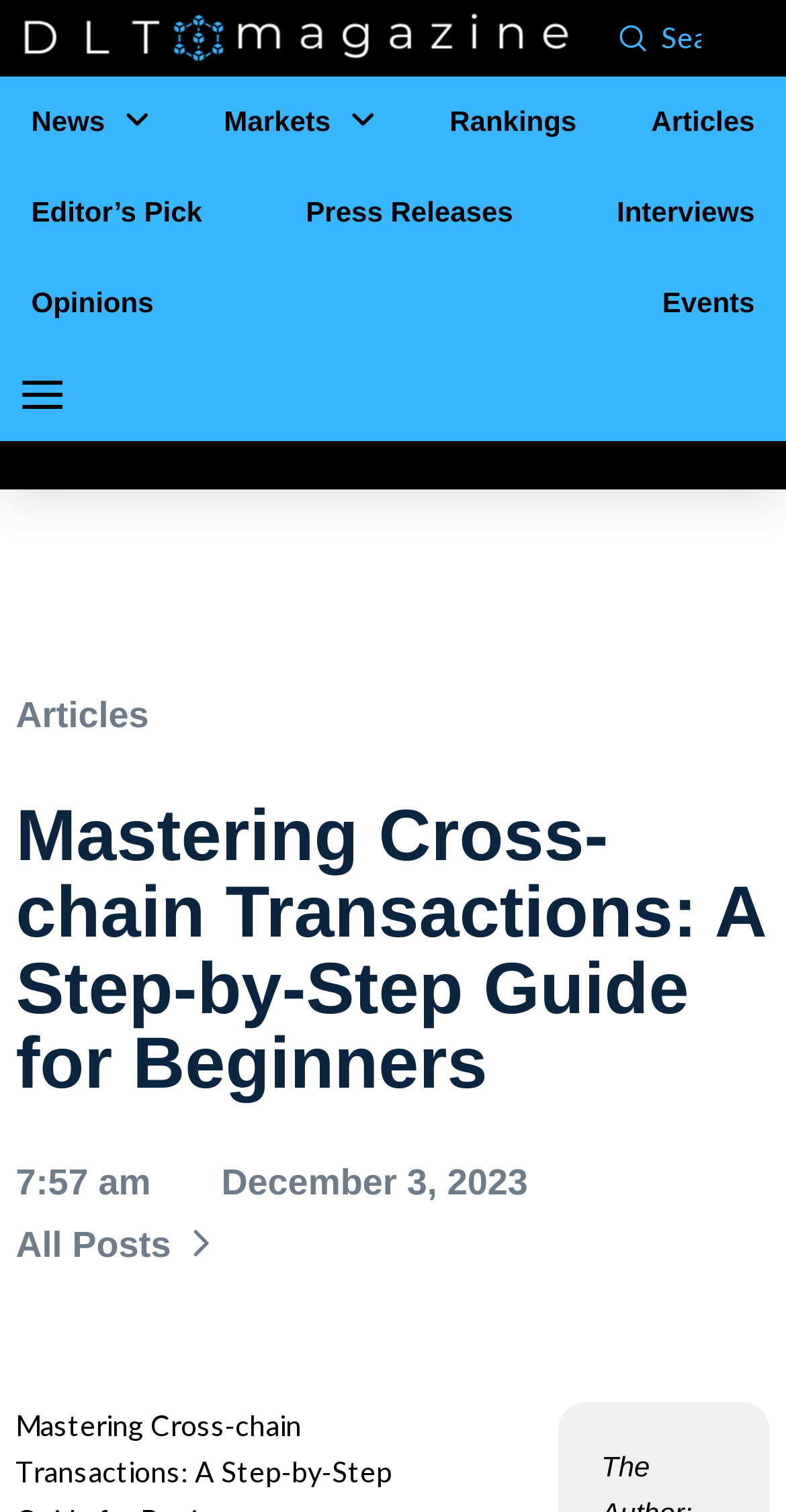Highlight the bounding box coordinates of the region I should click on to meet the following instruction: "Go to the 'News' section".

[0.0, 0.05, 0.23, 0.11]